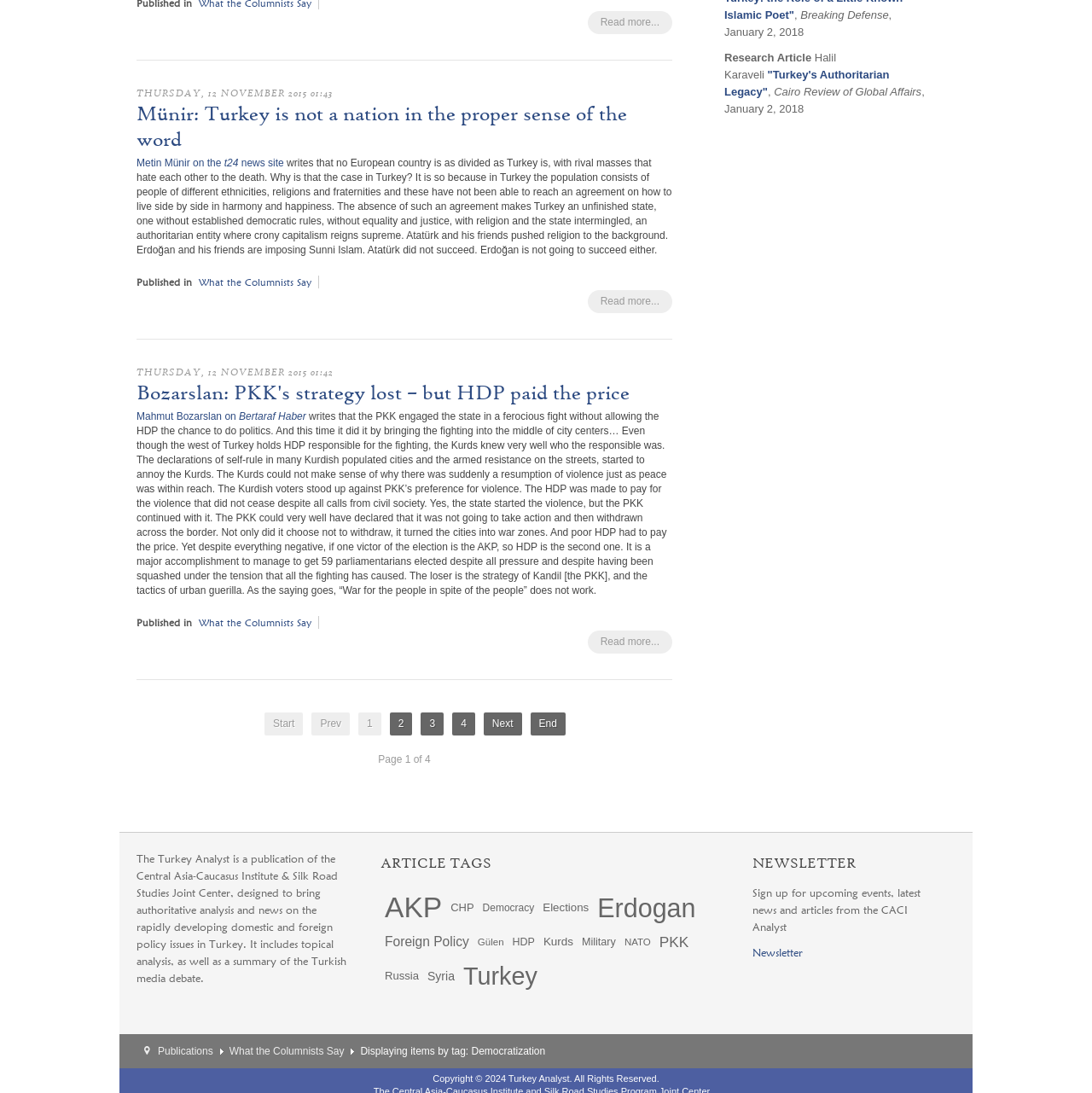What is the topic of the article tagged with 'Democratization'?
With the help of the image, please provide a detailed response to the question.

I found the topic of the article by looking at the link element with the content 'What the Columnists Say' which is located near the StaticText element with the content 'Displaying items by tag: Democratization'.